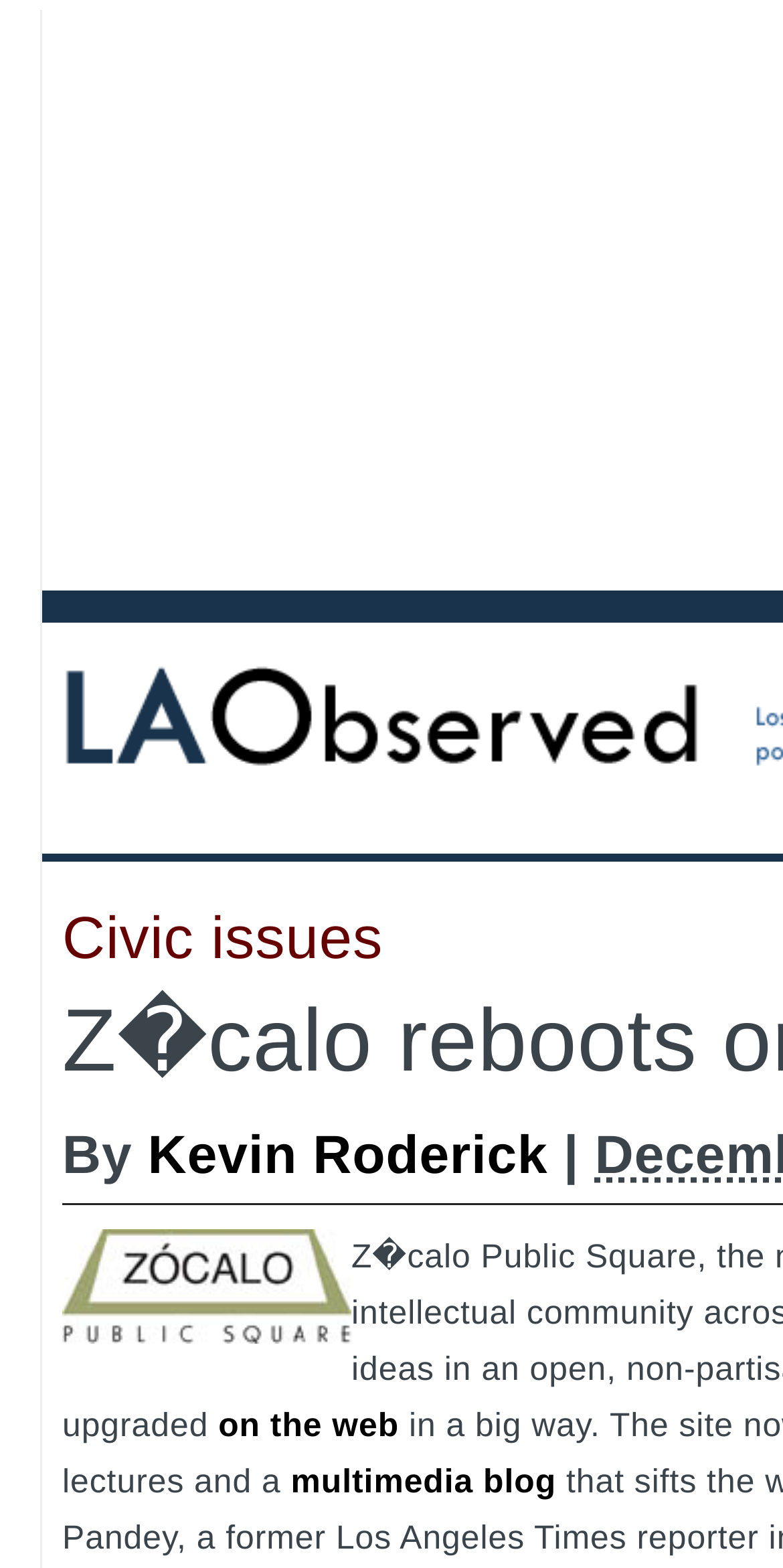For the element described, predict the bounding box coordinates as (top-left x, top-left y, bottom-right x, bottom-right y). All values should be between 0 and 1. Element description: multimedia blog

[0.371, 0.932, 0.71, 0.957]